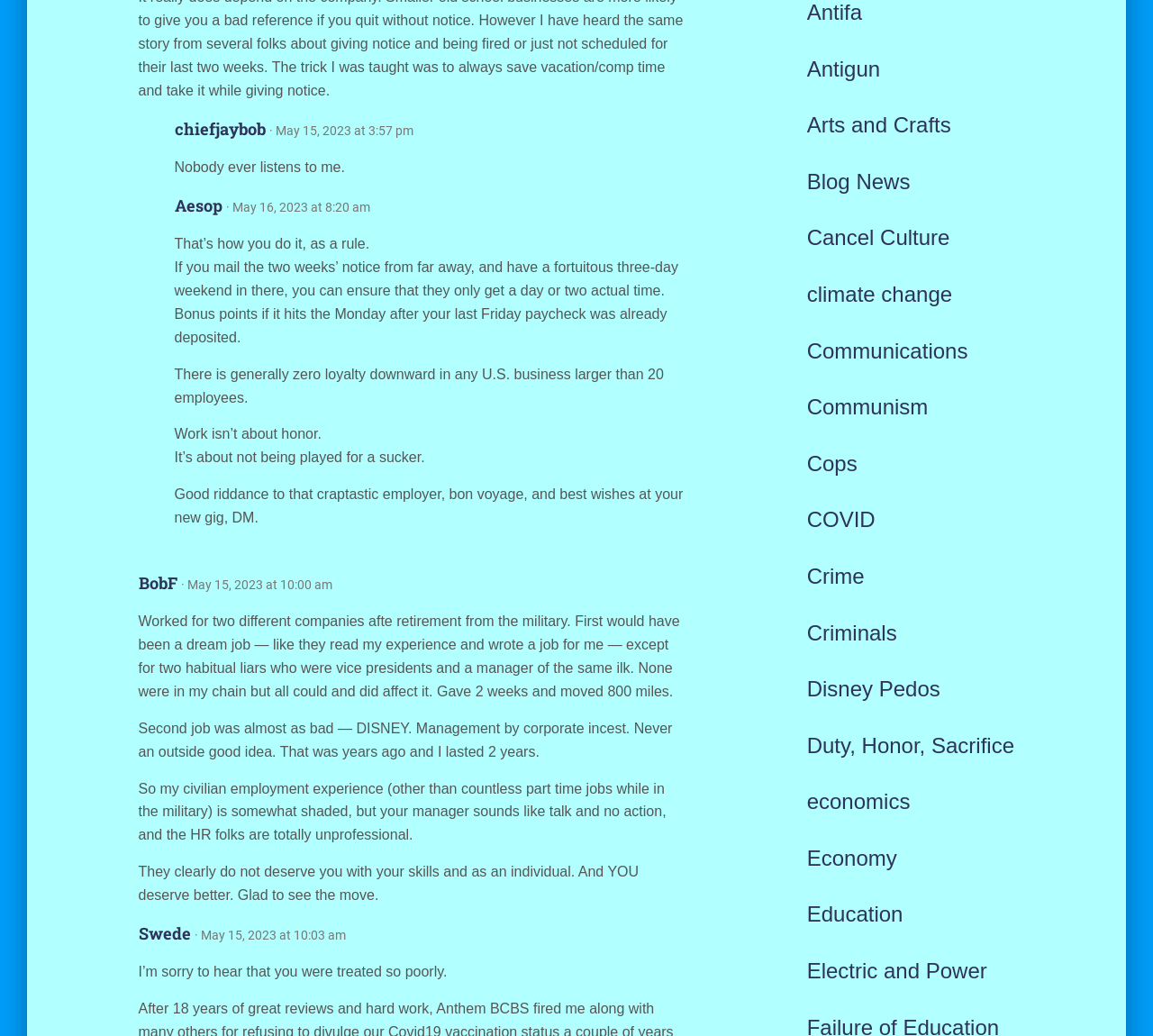Please answer the following question using a single word or phrase: 
How many links are there at the top-right corner?

20